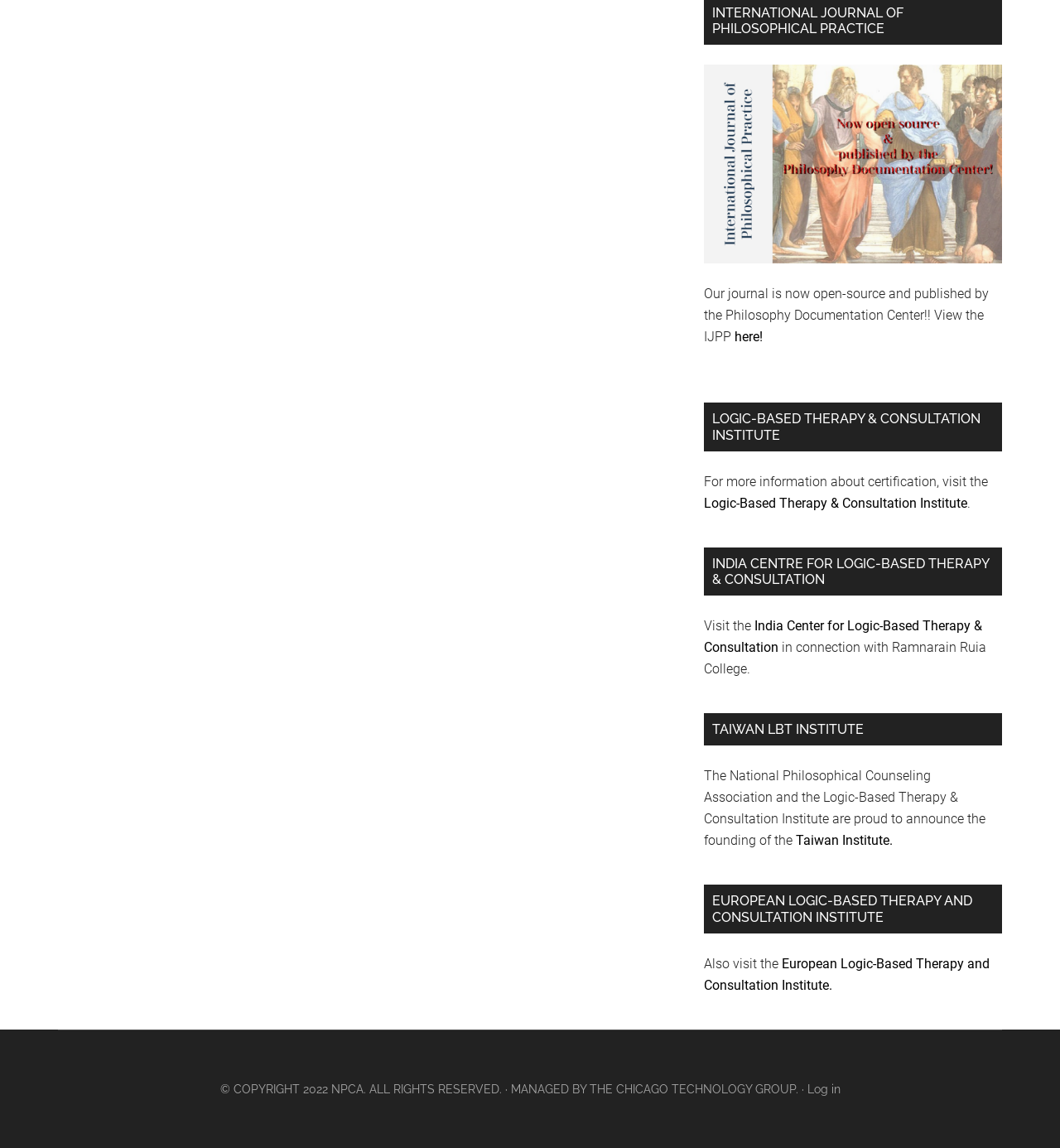Answer the question in one word or a short phrase:
What is the name of the journal mentioned?

IJPP